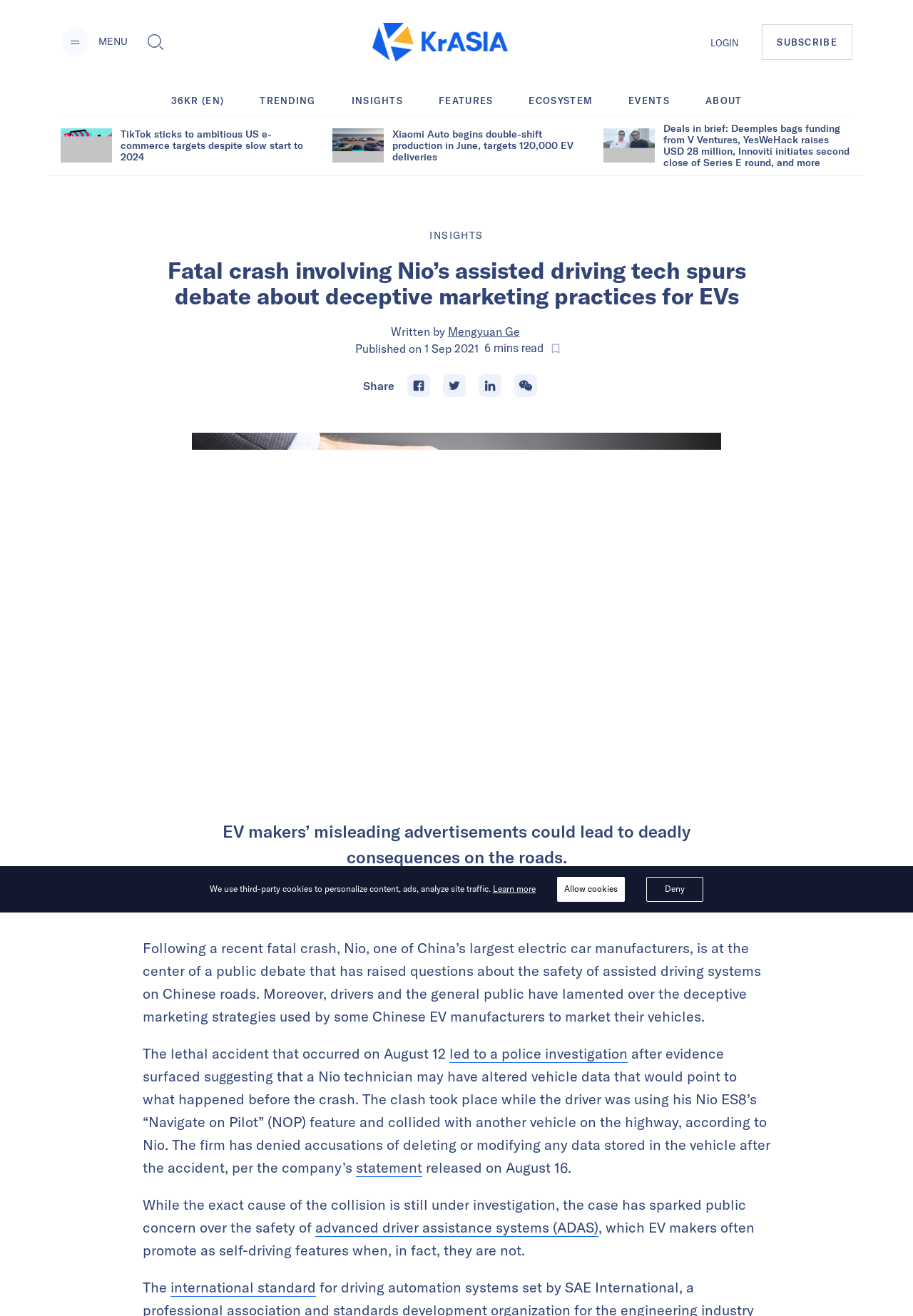Give a detailed overview of the webpage's appearance and contents.

This webpage is an article from KrASIA, a news website, with a title "Fatal crash involving Nio's assisted driving tech spurs debate about deceptive marketing practices for EVs." At the top left corner, there is a menu button and a toggle search button. On the top right corner, there is a logo of KrASIA and a navigation menu with links to "LOGIN" and "SUBSCRIBE". Below the navigation menu, there are several links to other articles and sections of the website, including "36KR (EN)", "TRENDING", "INSIGHTS", "FEATURES", "ECOSYSTEM", "EVENTS", and "ABOUT".

The main content of the article is divided into three sections. The first section has a heading "TikTok sticks to ambitious US e-commerce targets despite slow start to 2024" and a brief summary of the article. The second section has a heading "Xiaomi Auto begins double-shift production in June, targets 120,000 EV deliveries" and a brief summary of the article. The third section has a heading "Deals in brief: Deemples bags funding from V Ventures, YesWeHack raises USD 28 million, Innoviti initiates second close of Series E round, and more" and a brief summary of the article.

Below the three sections, there is a header with a heading "Fatal crash involving Nio’s assisted driving tech spurs debate about deceptive marketing practices for EVs" and a subheading "Written by Mengyuan Ge". The article discusses a recent fatal crash involving a Nio electric car and the debate it has sparked about the safety of assisted driving systems on Chinese roads. The article also mentions the deceptive marketing strategies used by some Chinese EV manufacturers to market their vehicles.

At the bottom of the page, there are buttons to share the article on social media platforms, including Facebook, Twitter, LinkedIn, and WhatsApp. There is also a section with a heading "We use third-party cookies to personalize content, ads, analyze site traffic" and buttons to accept or decline cookies.